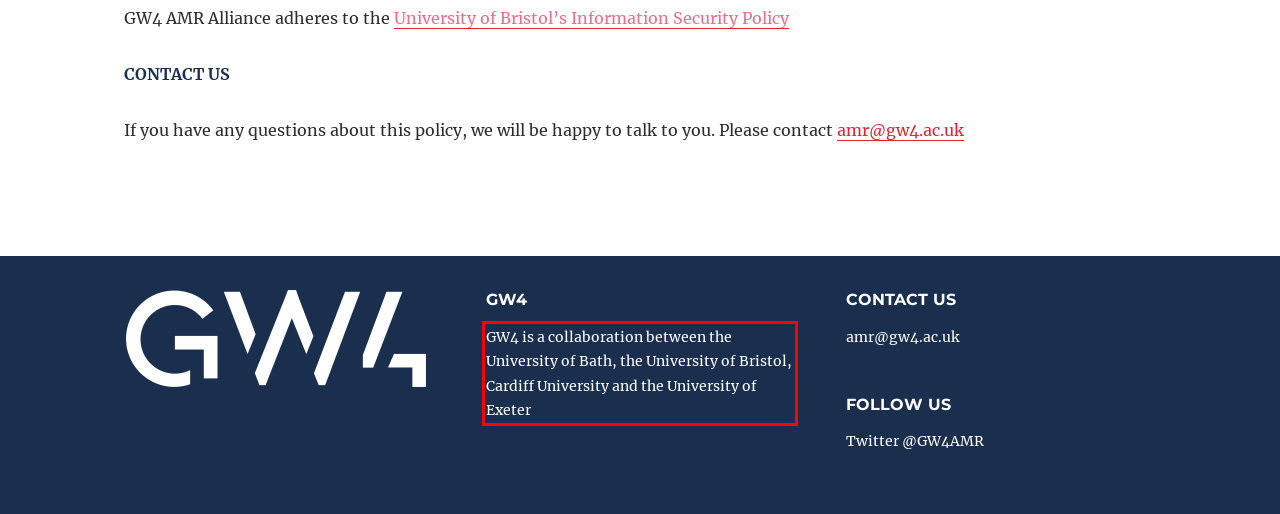Perform OCR on the text inside the red-bordered box in the provided screenshot and output the content.

GW4 is a collaboration between the University of Bath, the University of Bristol, Cardiff University and the University of Exeter